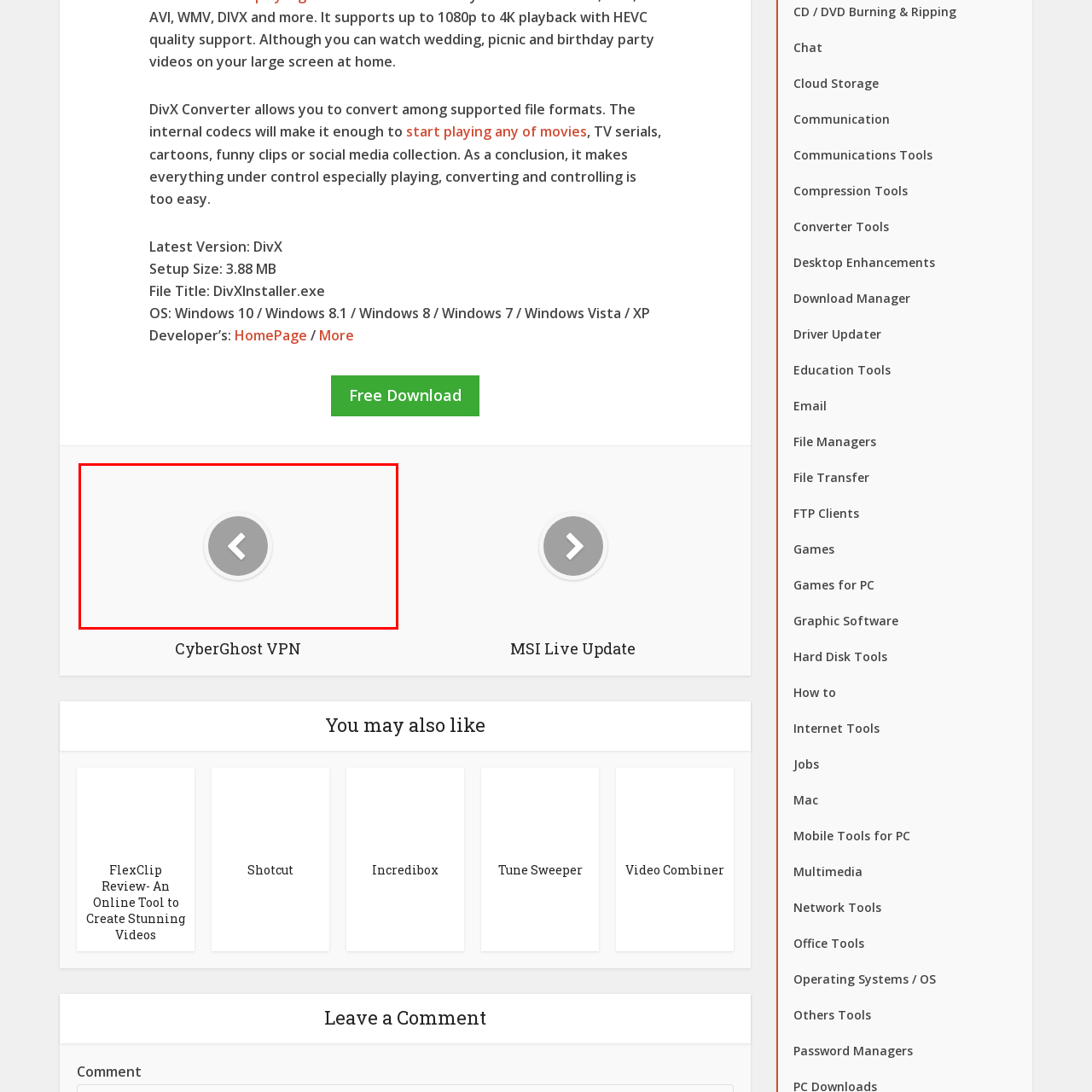Offer a thorough and descriptive summary of the image captured in the red bounding box.

The image features the CyberGhost VPN logo, depicted as a circular icon with a stylized design that conveys a sense of security and privacy. It is predominantly shaded in gray, suggesting neutrality and professionalism. Positioned within this logo is a recognizable left-facing arrow symbol, which typically represents the action of going back or navigating to a previous page. This element signifies ease of use and accessibility, making it straightforward for users engaging with the software and enhancing the overall user experience. The logo is intended to be visually appealing while instilling confidence in users seeking reliable VPN services.